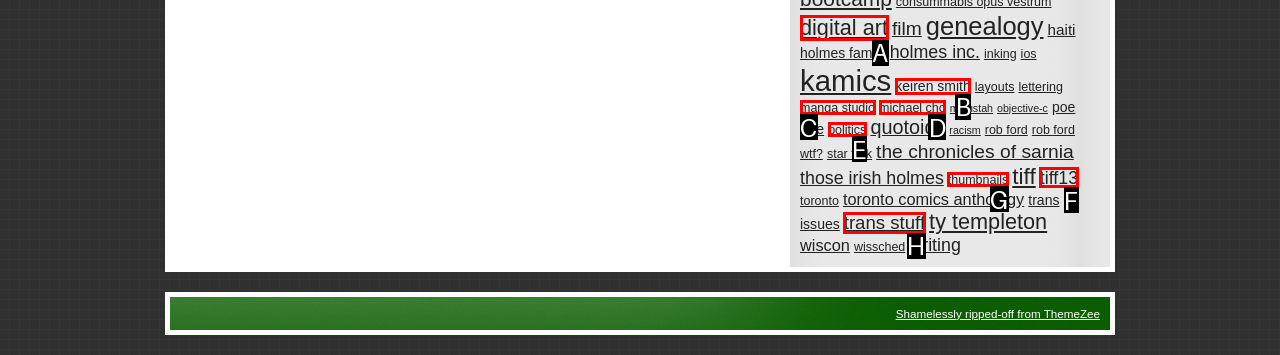Based on the task: view digital art, which UI element should be clicked? Answer with the letter that corresponds to the correct option from the choices given.

A